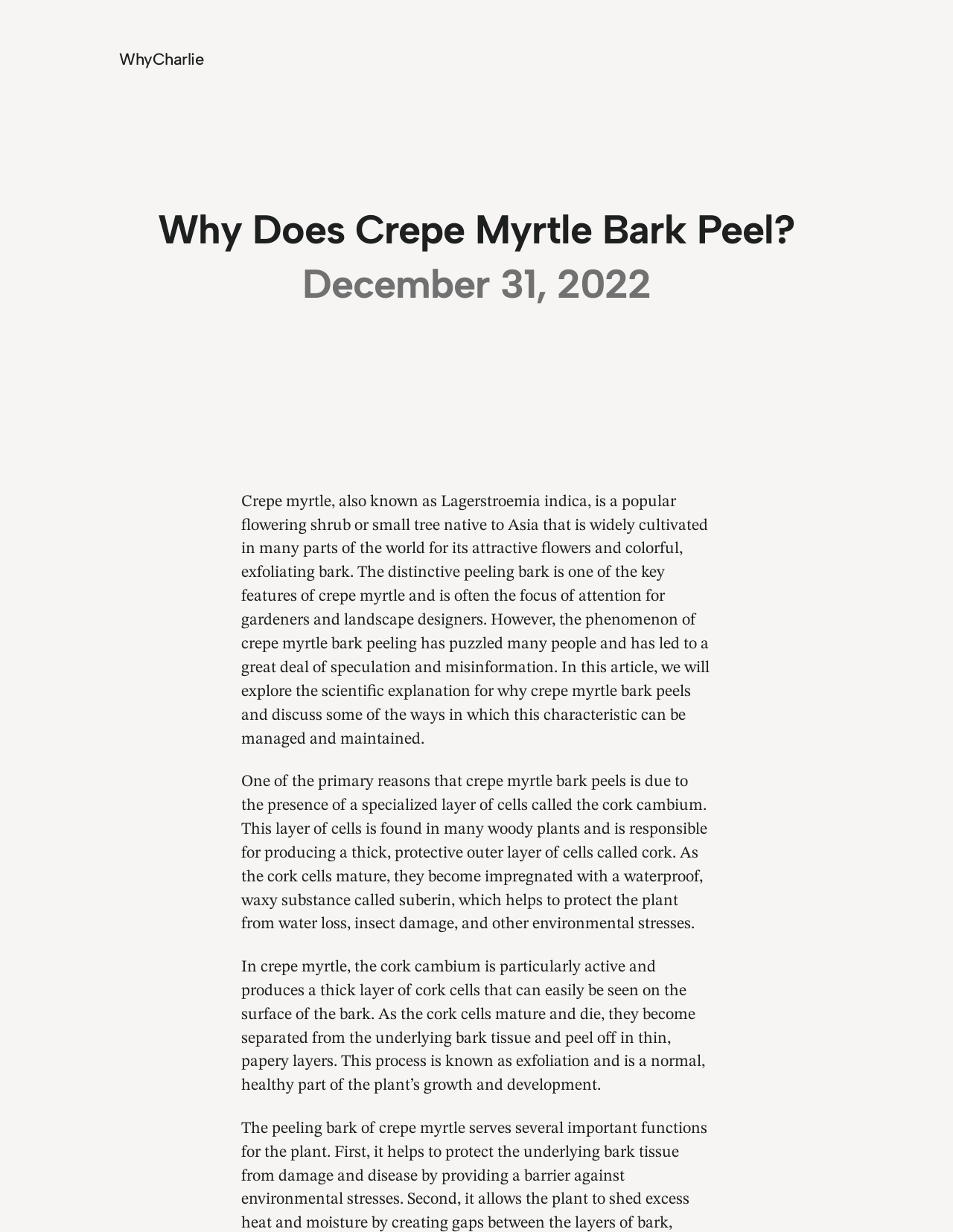What is the process called when crepe myrtle bark peels?
Please respond to the question thoroughly and include all relevant details.

According to the webpage, as the cork cells mature and die, they become separated from the underlying bark tissue and peel off in thin, papery layers, which is known as exfoliation.